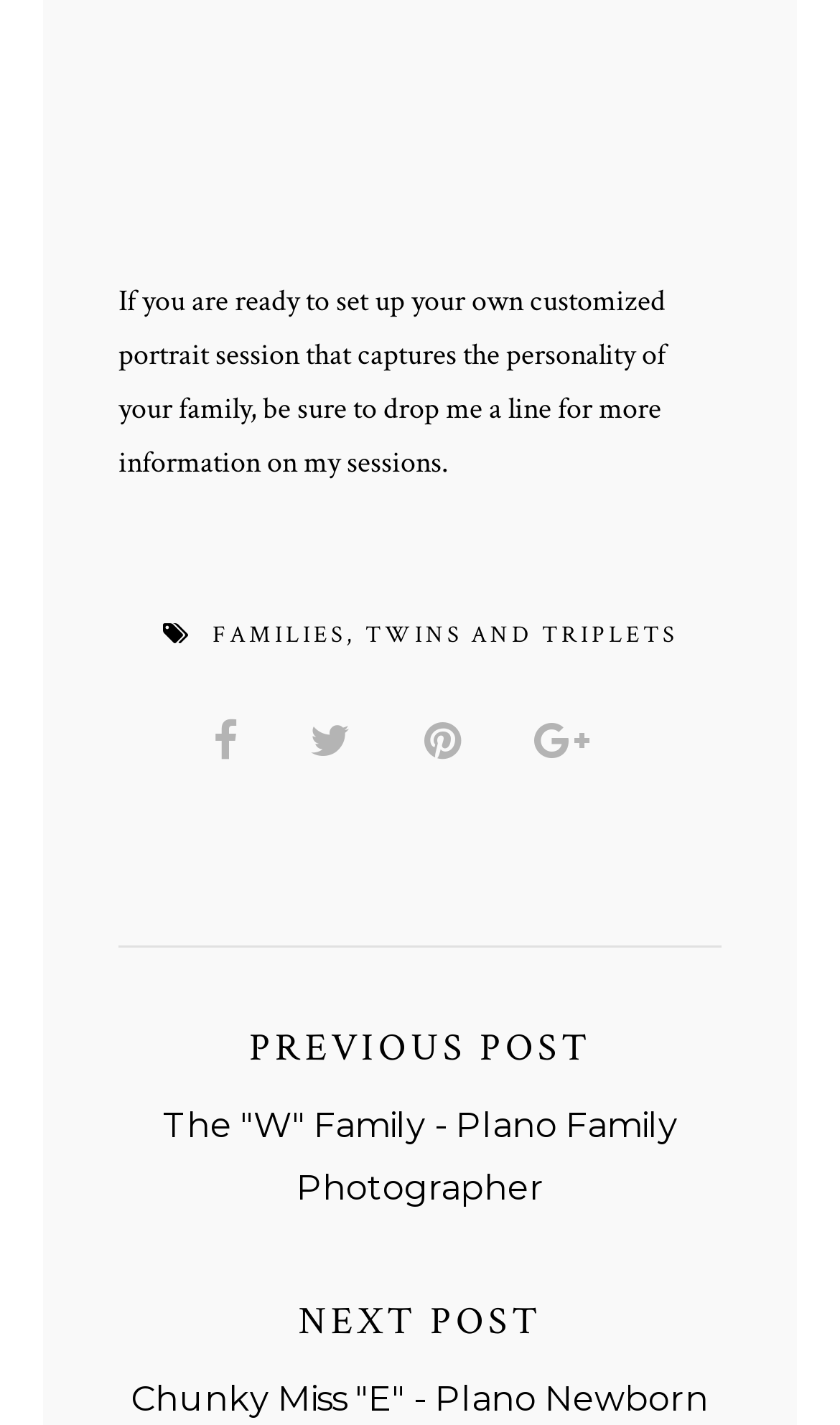What type of photography is featured on this page?
Please provide a comprehensive answer to the question based on the webpage screenshot.

Based on the images and text on the page, it appears to be showcasing family photography, specifically with twin toddlers at Arbor Hills.